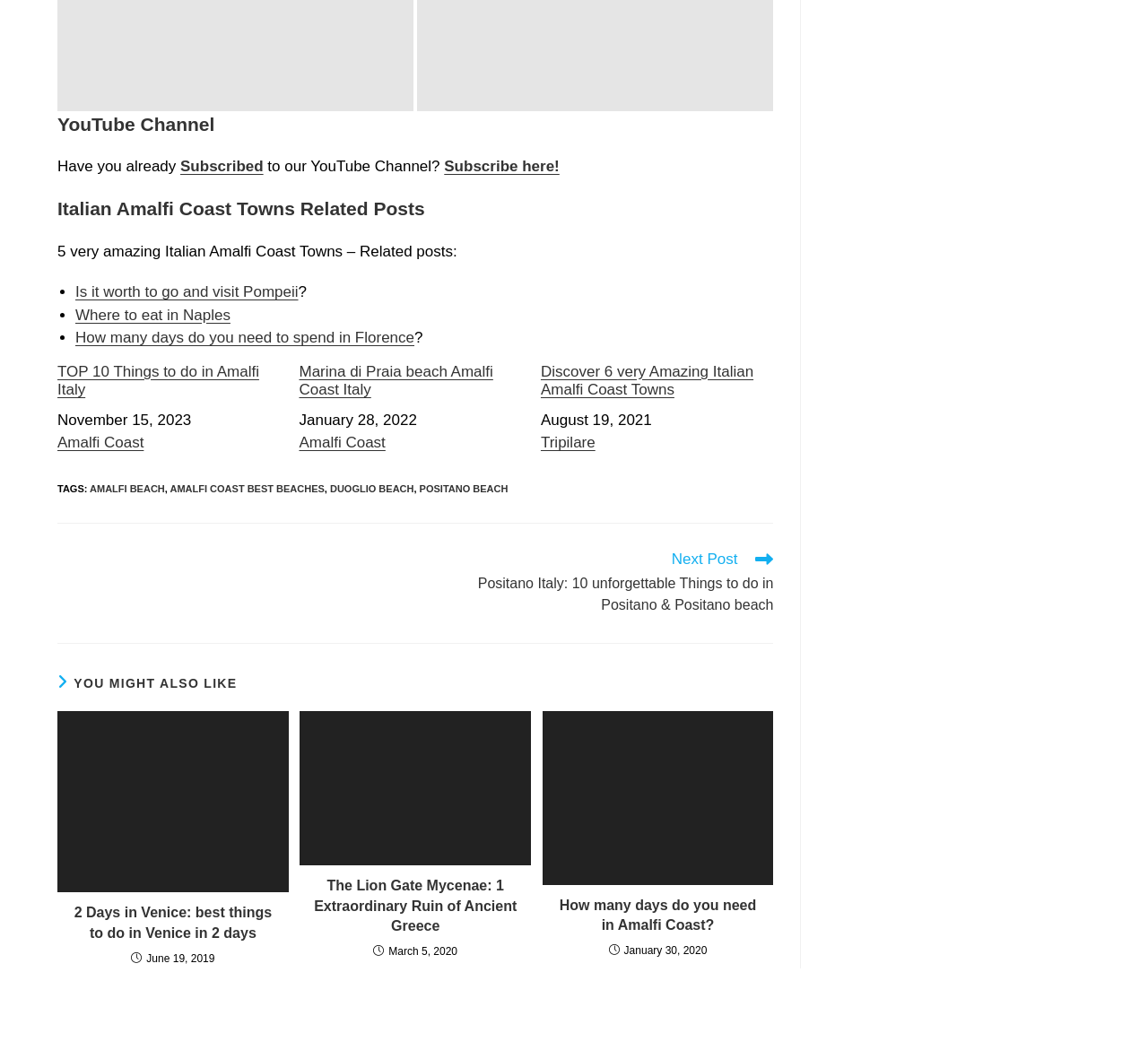Identify the bounding box coordinates for the UI element described as: "Northstar3520@gmail.com". The coordinates should be provided as four floats between 0 and 1: [left, top, right, bottom].

None